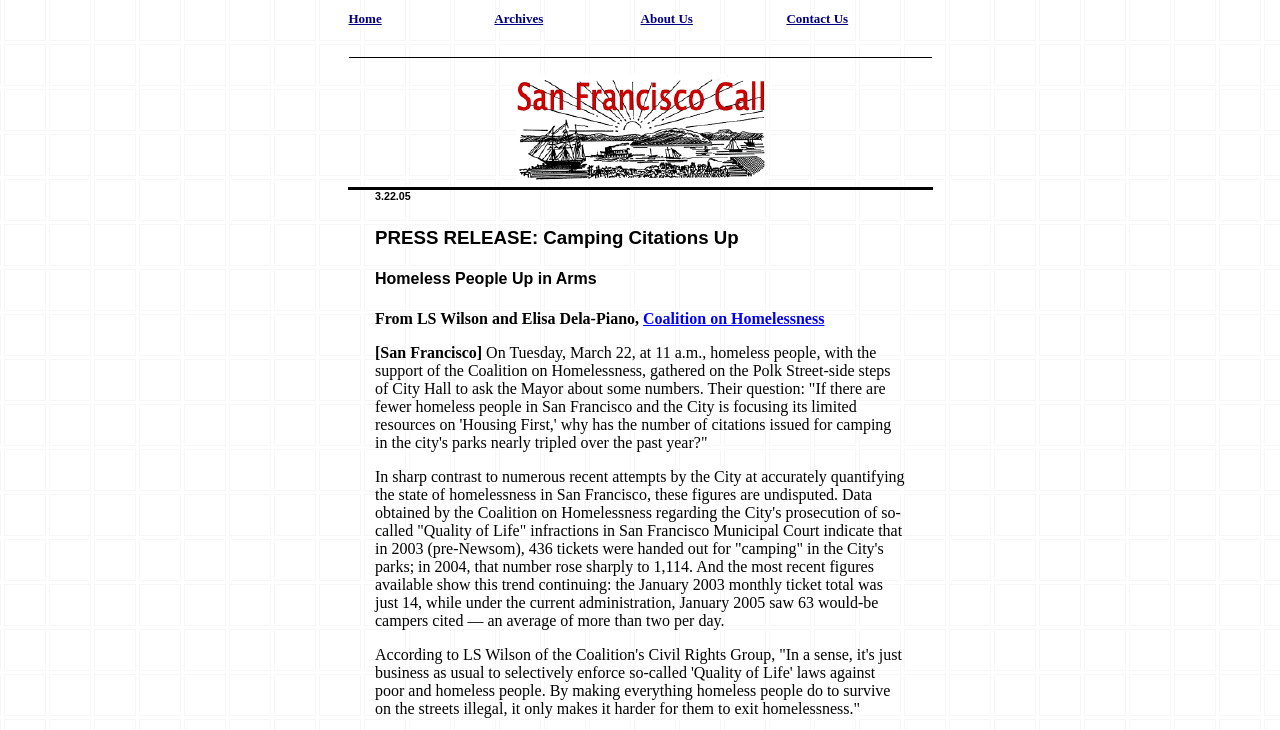Using the information from the screenshot, answer the following question thoroughly:
What organization is mentioned in the article?

The article mentions the Coalition on Homelessness as the organization that obtained data on camping citations and is supporting the homeless community in their efforts to address the issue.